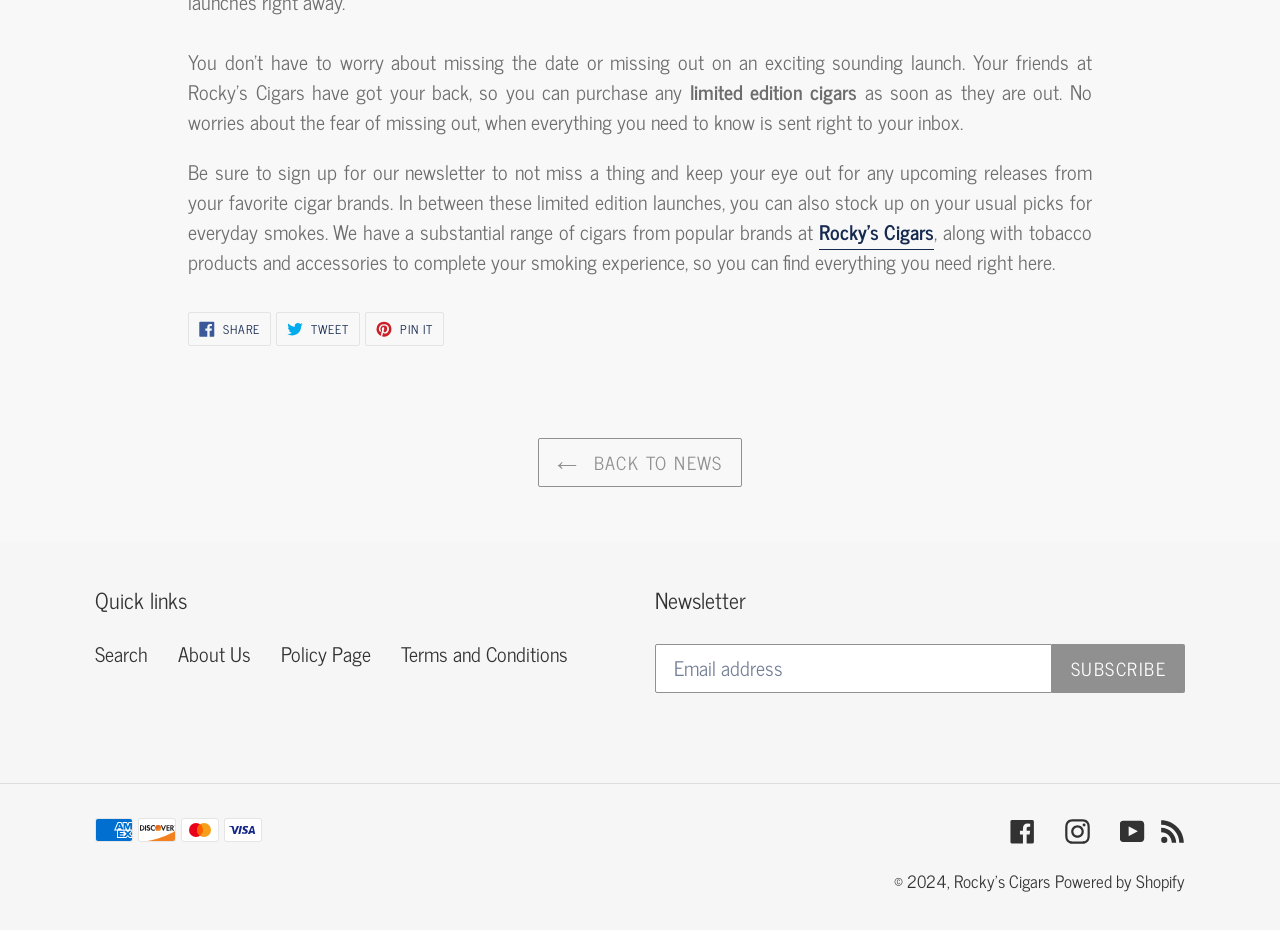What payment methods are accepted?
Please provide a comprehensive and detailed answer to the question.

The images of American Express, Discover, Mastercard, and Visa logos suggest that these payment methods are accepted on the webpage. This implies that users can use these payment methods to make purchases.